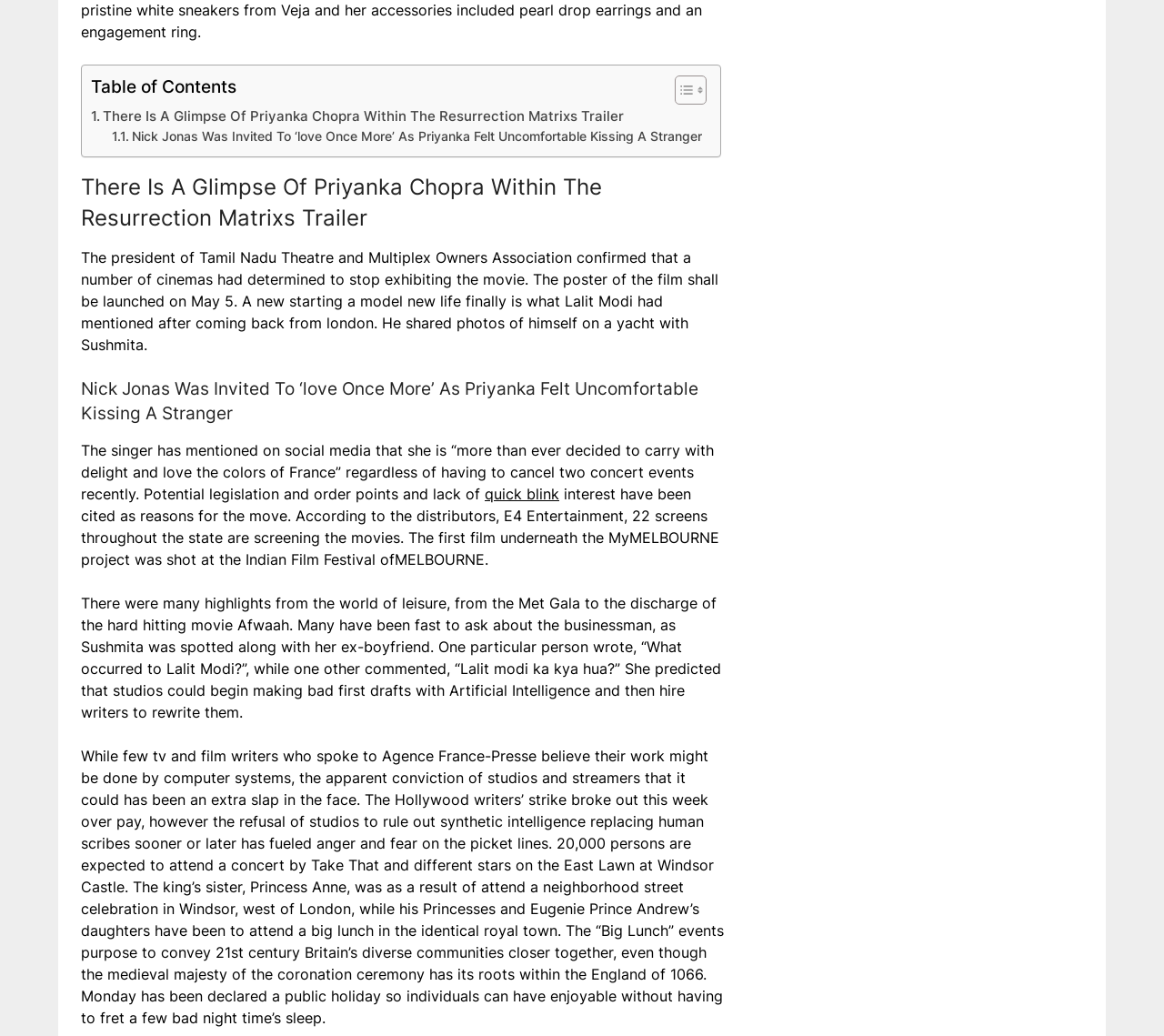Please give a succinct answer using a single word or phrase:
What is the title of the first article?

There Is A Glimpse Of Priyanka Chopra Within The Resurrection Matrixs Trailer